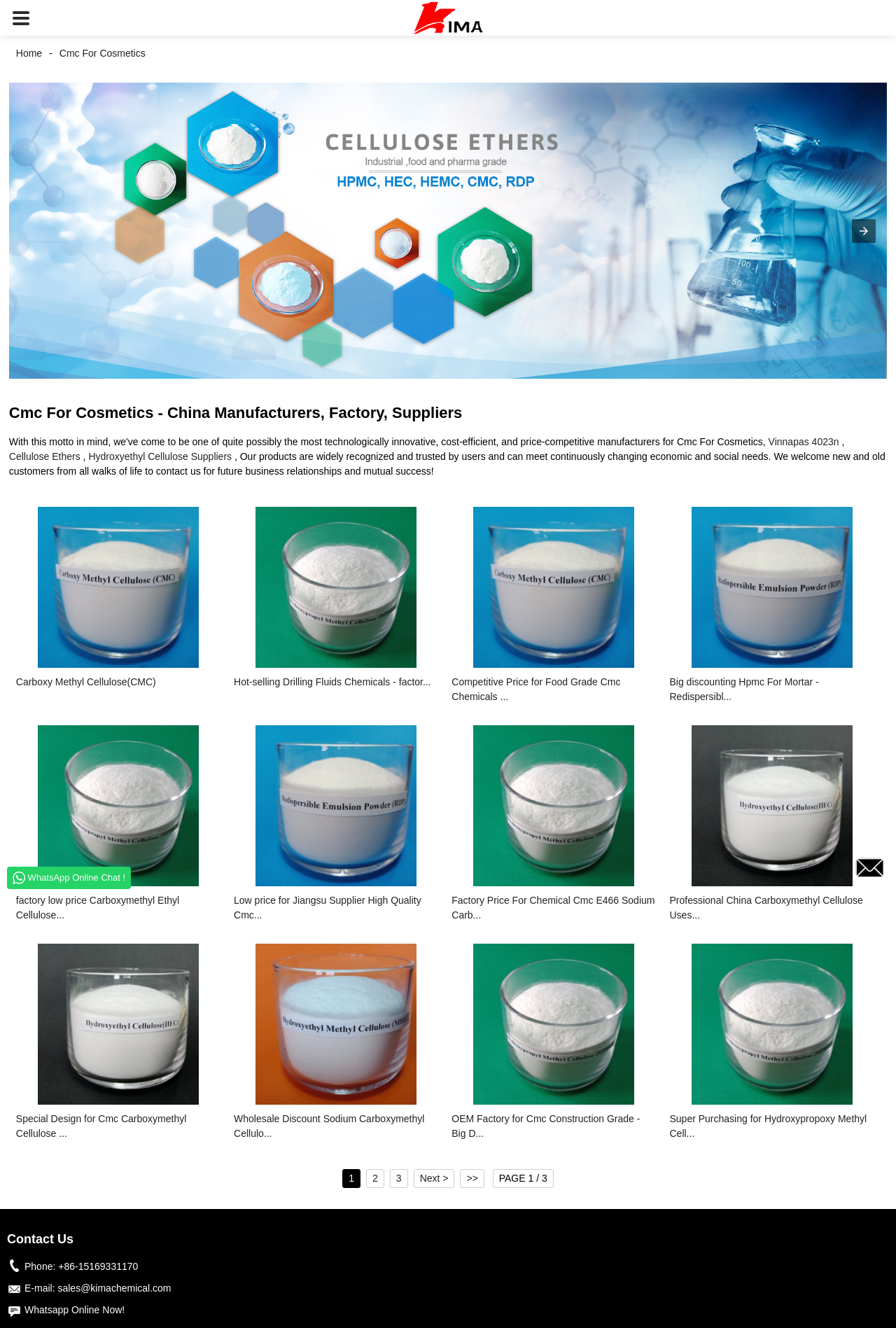Find the bounding box coordinates for the area that must be clicked to perform this action: "Click the 'Home' link".

[0.01, 0.036, 0.055, 0.044]